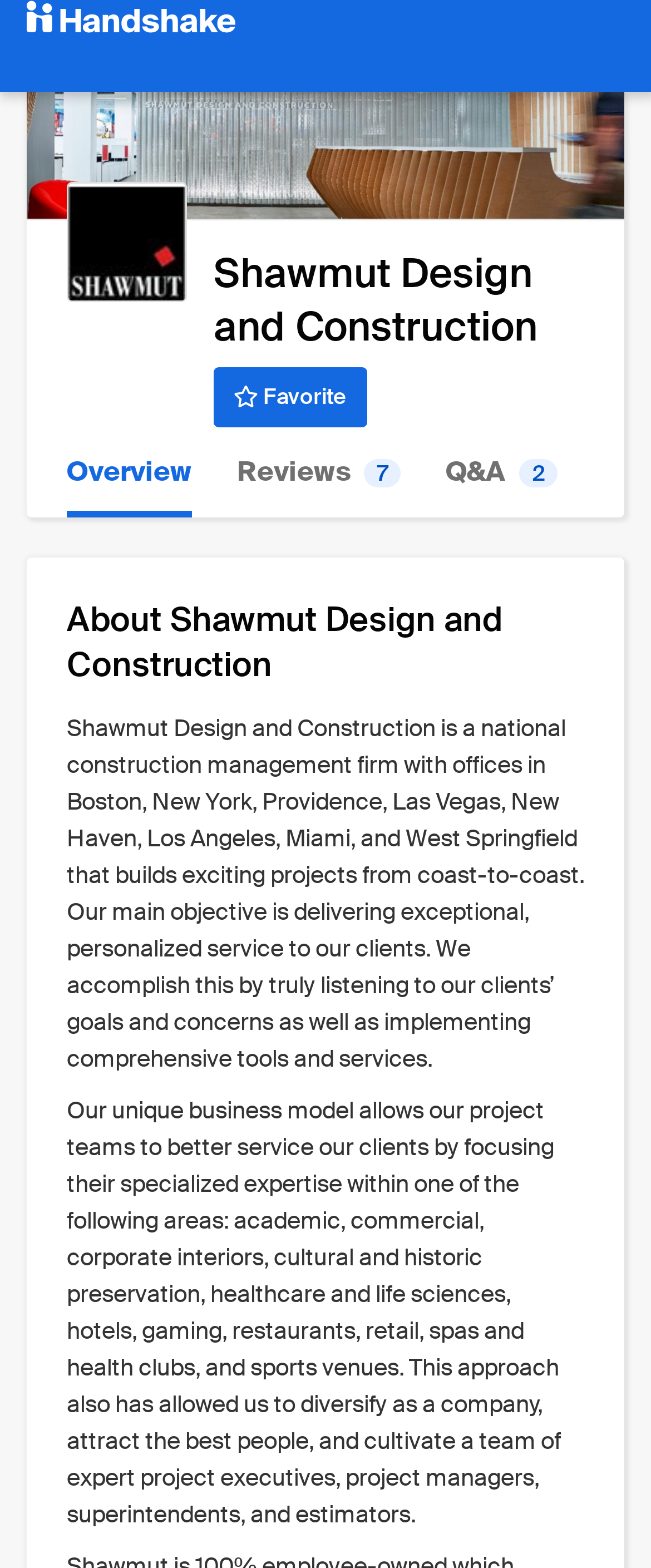Determine the bounding box coordinates for the UI element with the following description: "alt="Handshake"". The coordinates should be four float numbers between 0 and 1, represented as [left, top, right, bottom].

[0.041, 0.001, 0.362, 0.019]